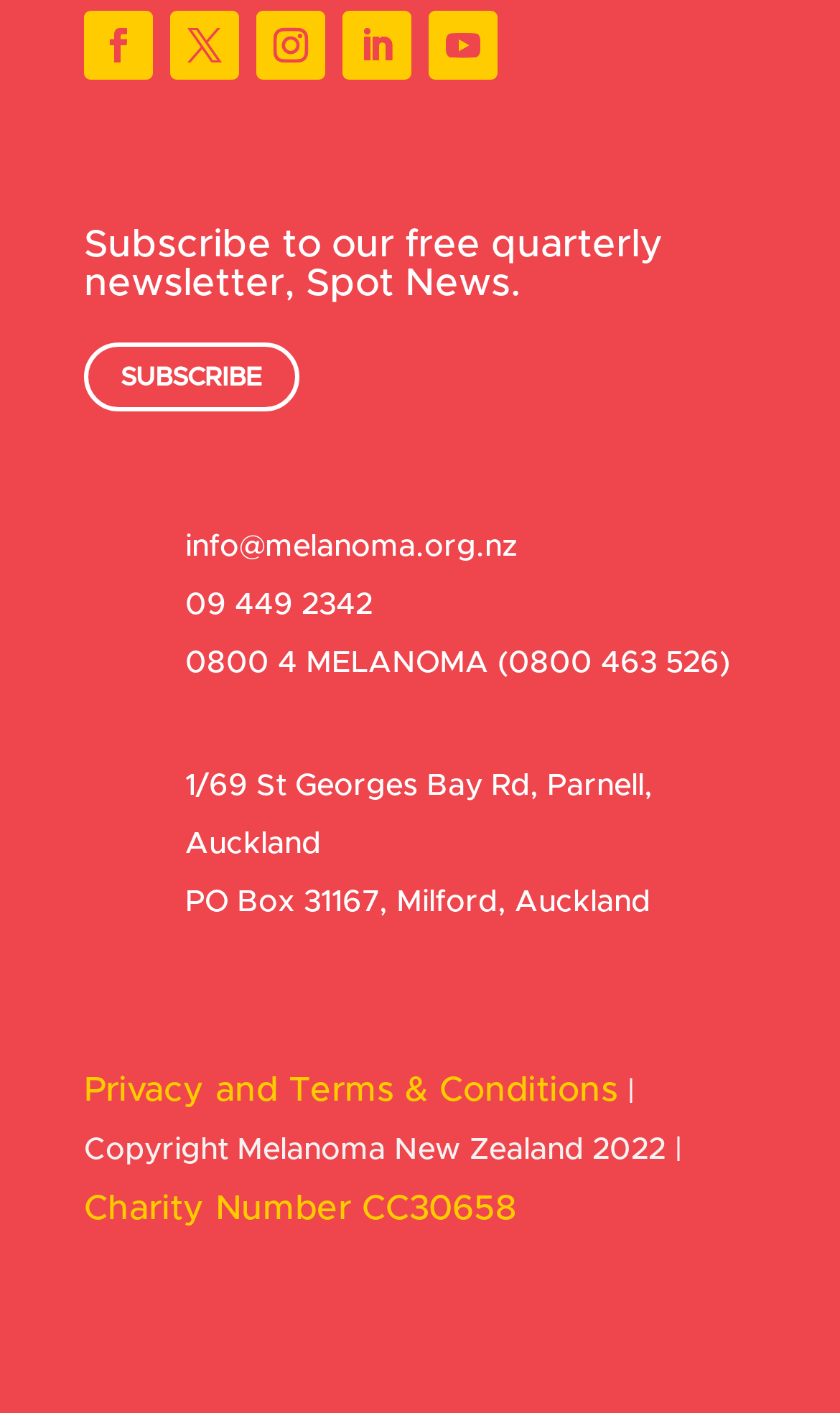Please identify the bounding box coordinates of the element that needs to be clicked to perform the following instruction: "Check charity information".

[0.1, 0.842, 0.615, 0.867]